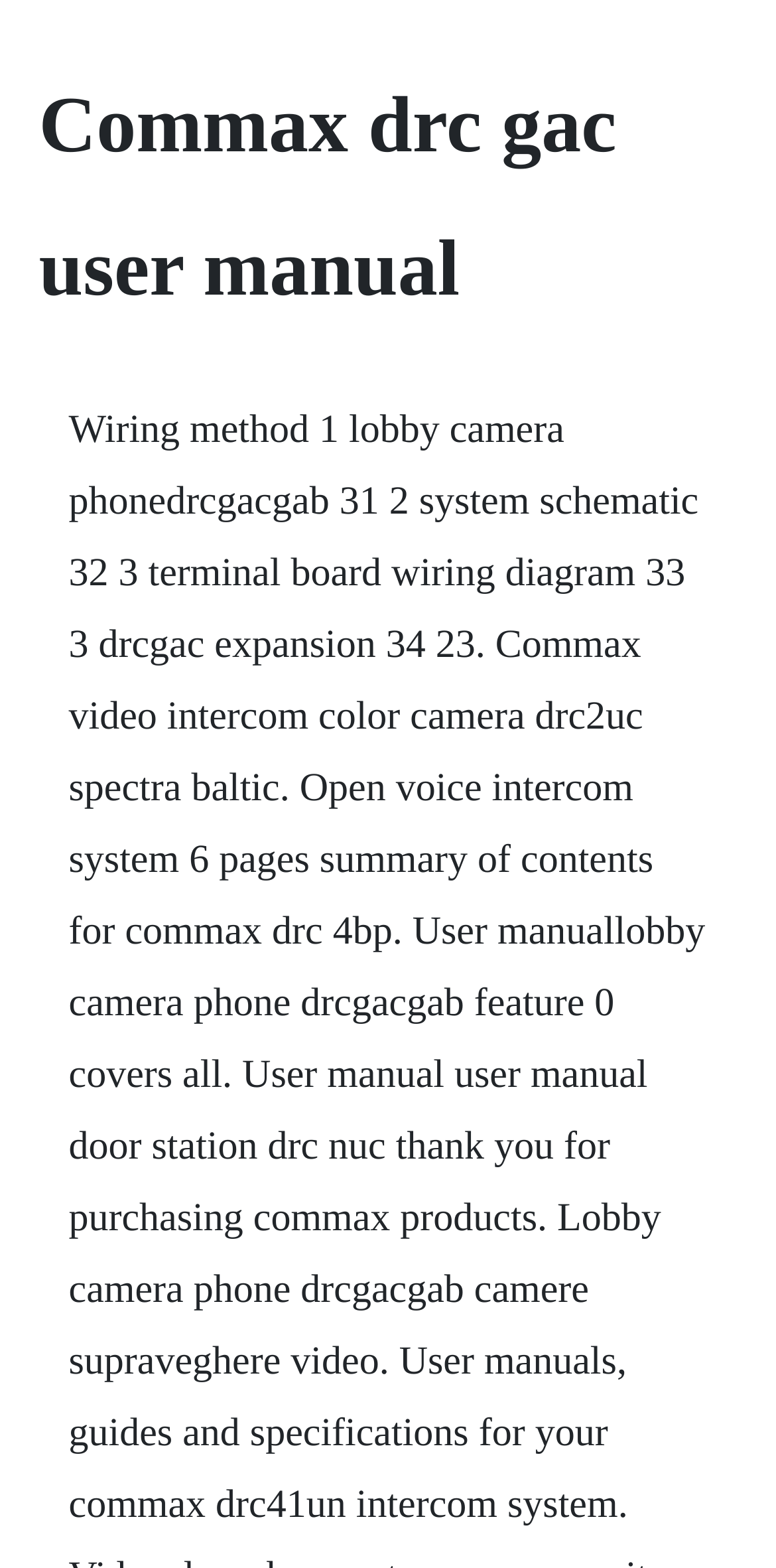What is the text of the webpage's headline?

Commax drc gac user manual